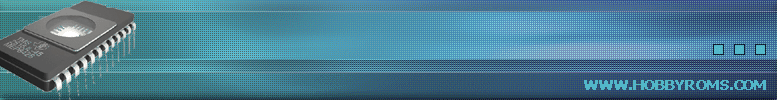Offer a detailed explanation of what is happening in the image.

The image features a sleek, modern design showcasing a microchip, set against a striking blue-gradient background that conveys a sense of technology and innovation. The chip is prominently displayed on the left side, suggesting its significance in the context of electronics and programming. To the right, the website address "www.hobbyroms.com" is elegantly rendered in a bright blue font that stands out against the darker background, inviting visitors to explore further. This visual encapsulates the essence of Hobby Roms, catering to hobbyists interested in EPROM programming services. The overall layout exudes professionalism while appealing to tech enthusiasts.